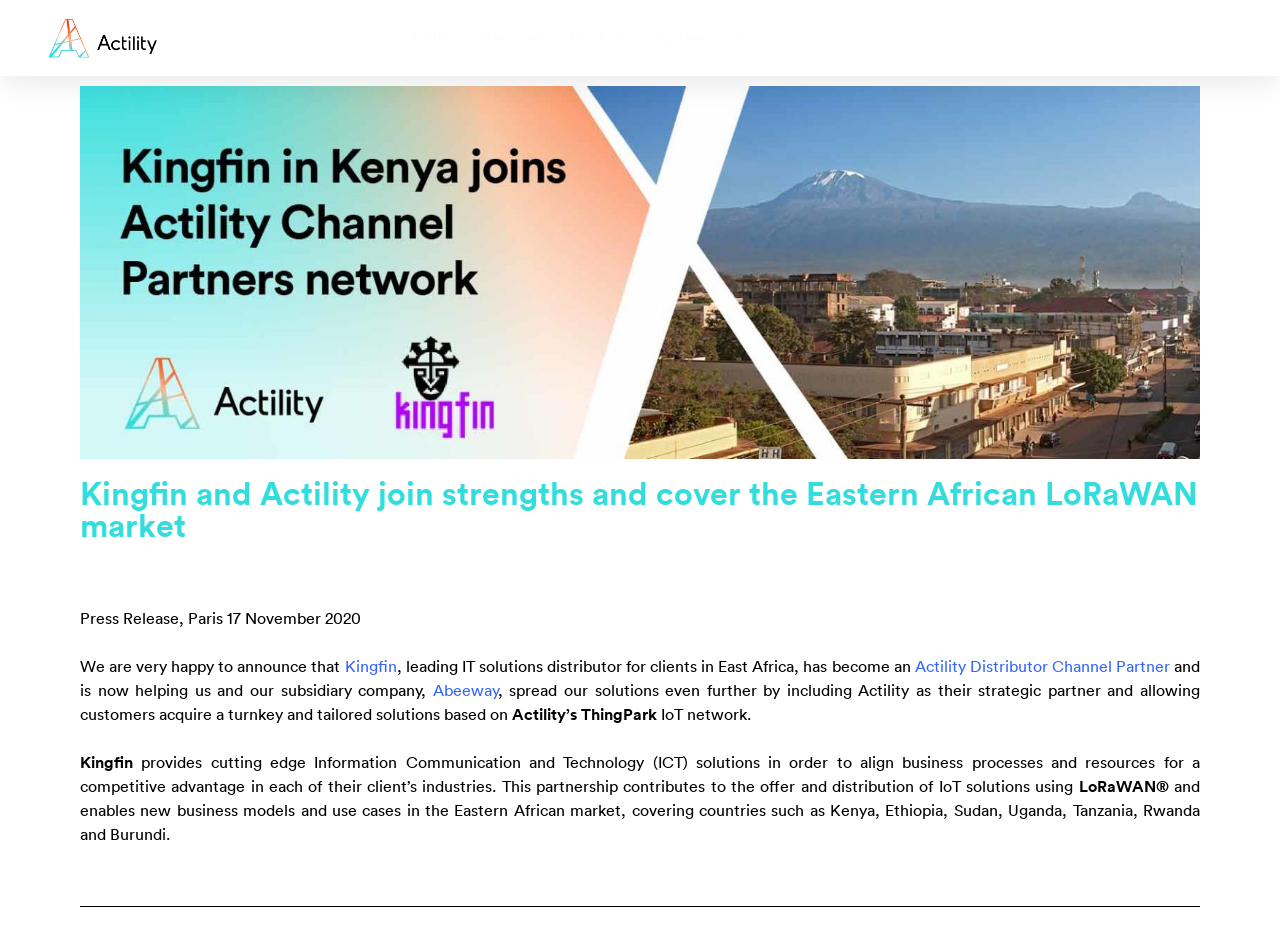Can you locate the main headline on this webpage and provide its text content?

Kingfin and Actility join strengths and cover the Eastern African LoRaWAN market